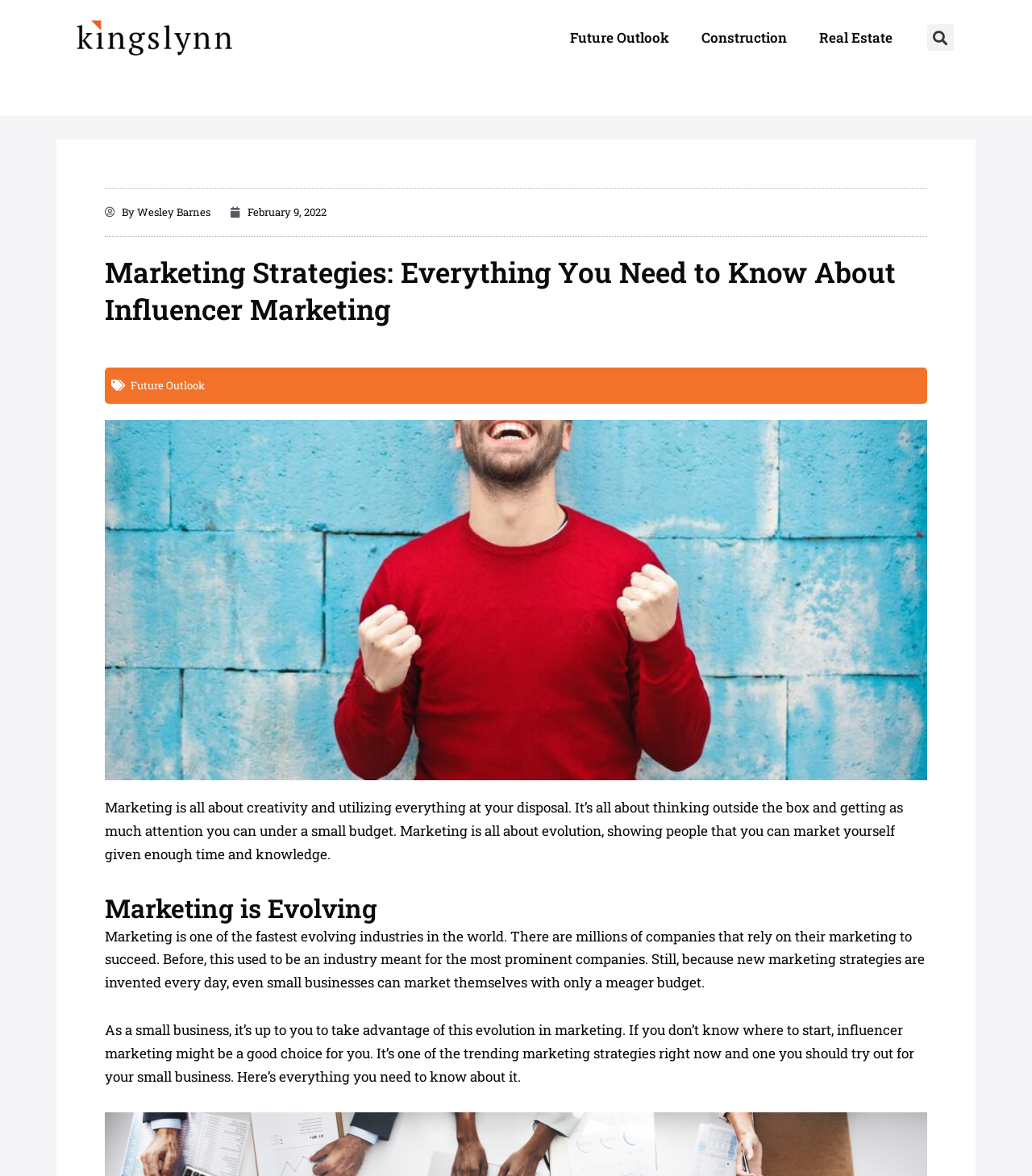Identify and provide the text content of the webpage's primary headline.

Marketing Strategies: Everything You Need to Know About Influencer Marketing